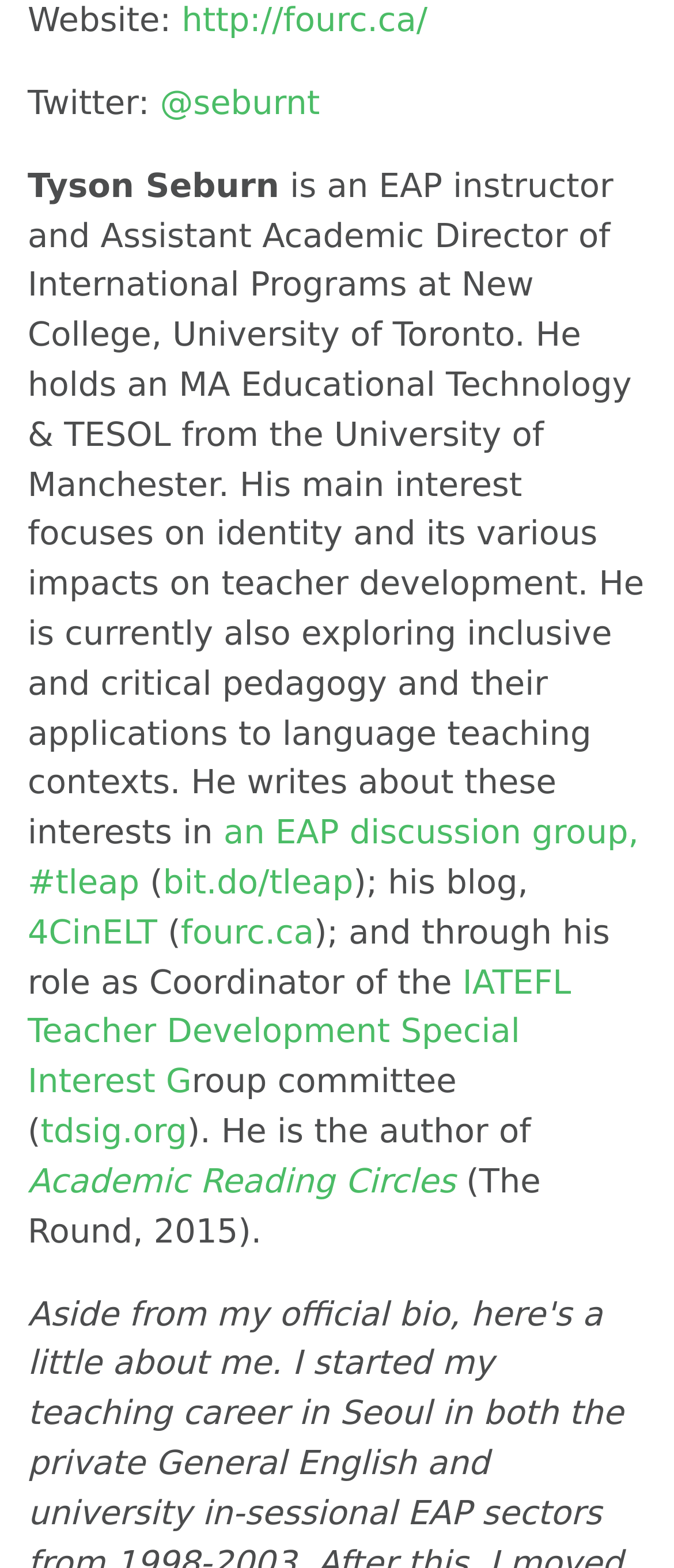Provide the bounding box coordinates for the UI element described in this sentence: "Academic Reading Circles". The coordinates should be four float values between 0 and 1, i.e., [left, top, right, bottom].

[0.041, 0.74, 0.676, 0.766]